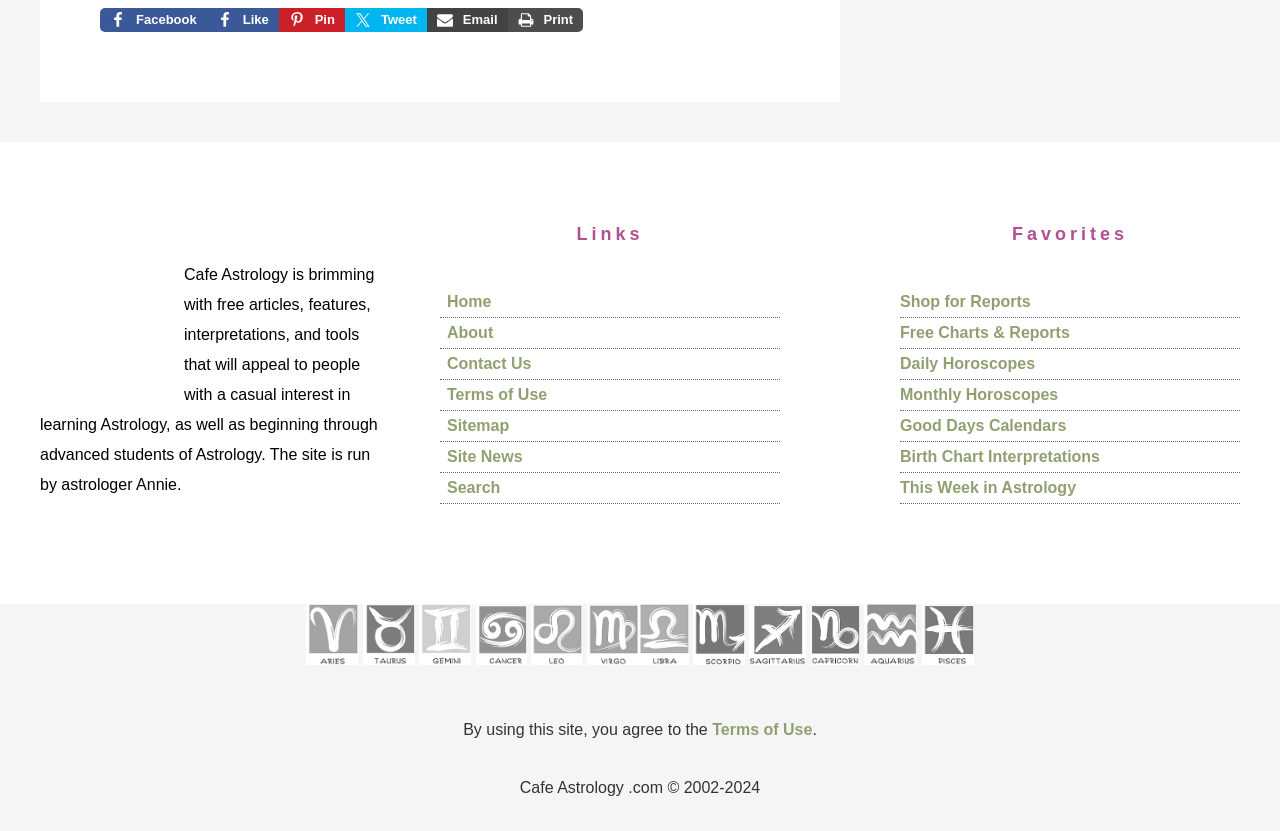Determine the bounding box coordinates of the clickable region to execute the instruction: "View Daily Horoscopes". The coordinates should be four float numbers between 0 and 1, denoted as [left, top, right, bottom].

[0.703, 0.427, 0.809, 0.448]